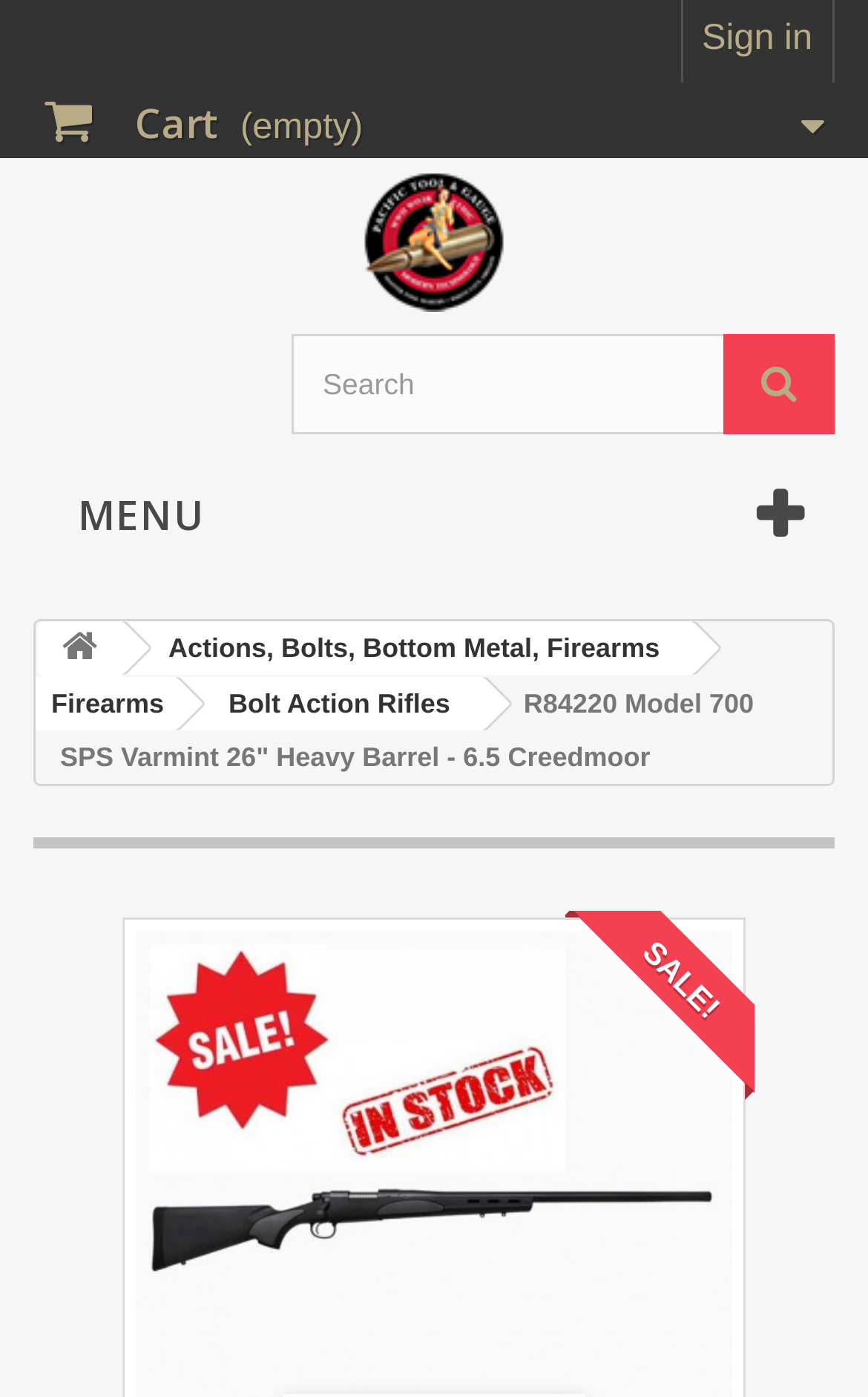Using the element description Search, predict the bounding box coordinates for the UI element. Provide the coordinates in (top-left x, top-left y, bottom-right x, bottom-right y) format with values ranging from 0 to 1.

[0.833, 0.239, 0.962, 0.311]